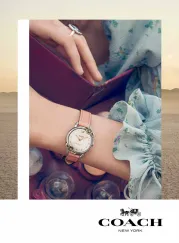Create an exhaustive description of the image.

The image features a close-up of a woman's wrist adorned with an elegant Coach watch, set against a backdrop that hints at a vast desert landscape. The watch, characterized by its exquisite design, showcases a delicate face surrounded by a more intricate band. The woman's attire includes a soft, pastel blouse with ruffled sleeves, suggesting a touch of femininity and style. Her other hand gracefully holds a luxurious item that partially overlaps with the watch, adding depth to the composition. This image is part of the Coach Spring 2019 ad campaign, emphasizing themes of adventure and romance inspired by the American West, as articulated by Coach's Creative Director, Stuart Vevers. The ad captures the essence of possibility and allure, inviting viewers to explore the collection. At the bottom of the image, the Coach logo prominently displays the brand's prestigious identity, reinforcing its heritage in luxury fashion.